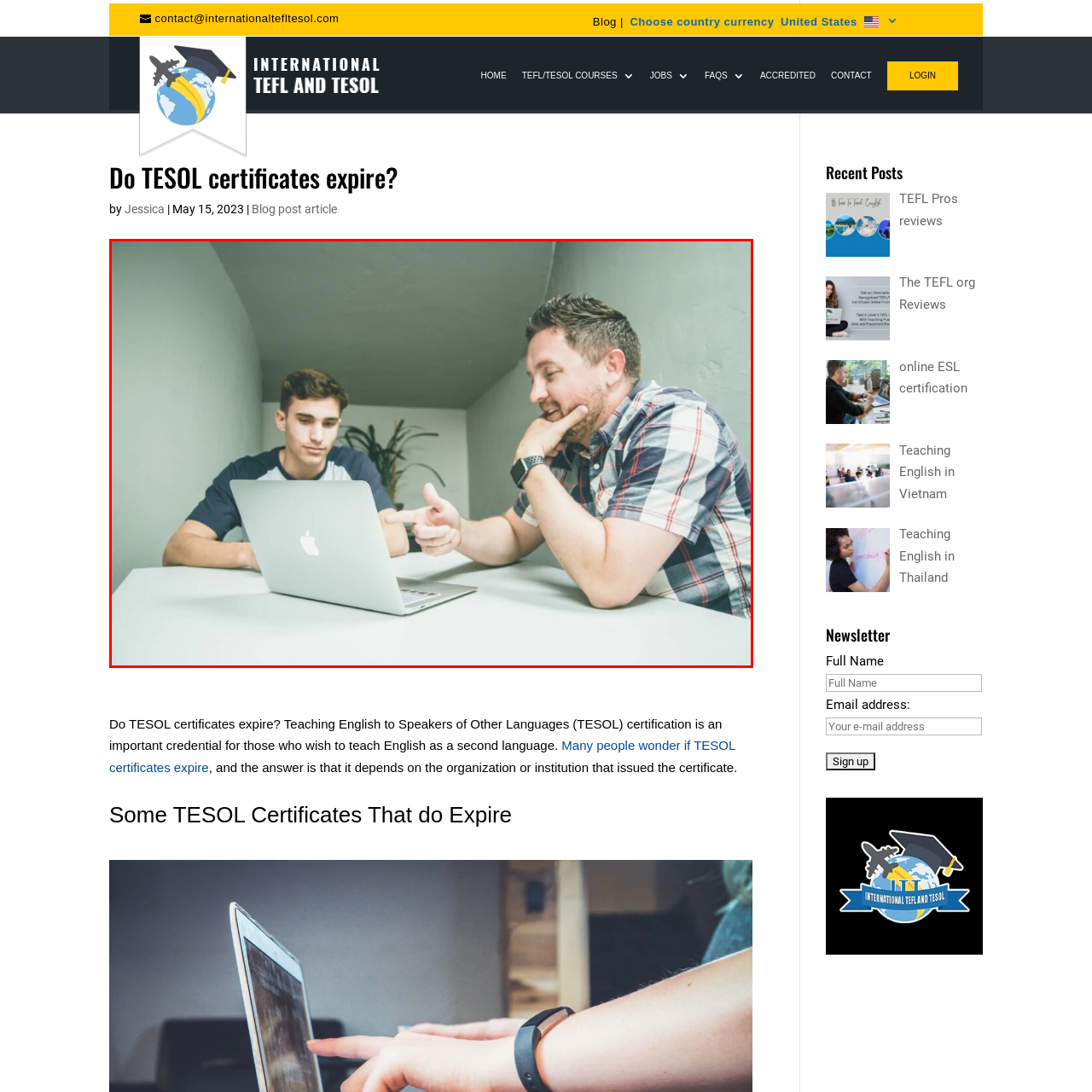What is the older man doing with his hand?
Observe the image within the red bounding box and give a detailed and thorough answer to the question.

Upon closer inspection, we can see that the older man is using one hand to gesture, likely to emphasize a point in their conversation, while simultaneously resting his chin with the other hand, indicating a thoughtful and engaged demeanor.